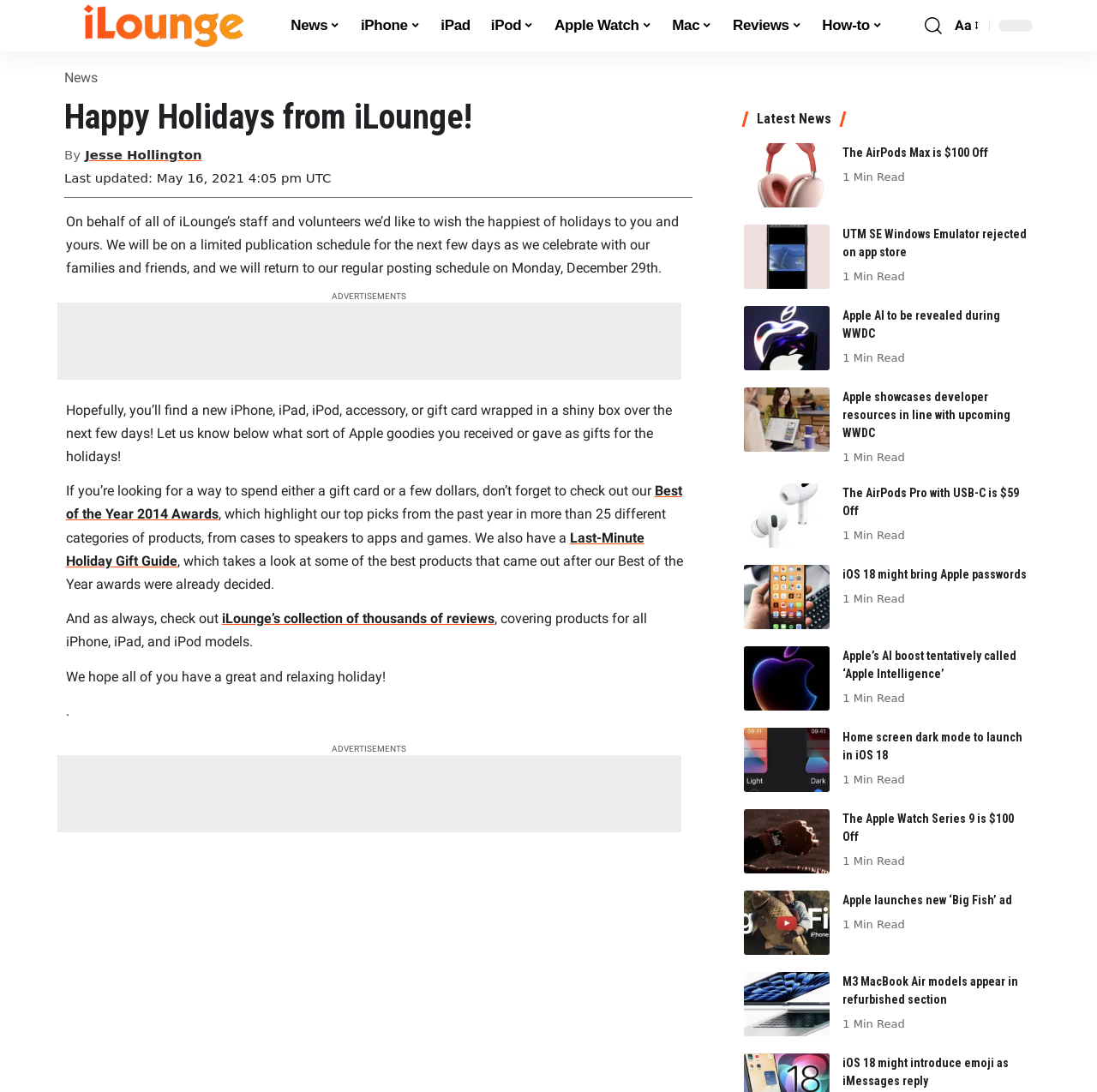What type of products are mentioned on the webpage?
Refer to the image and respond with a one-word or short-phrase answer.

Apple products